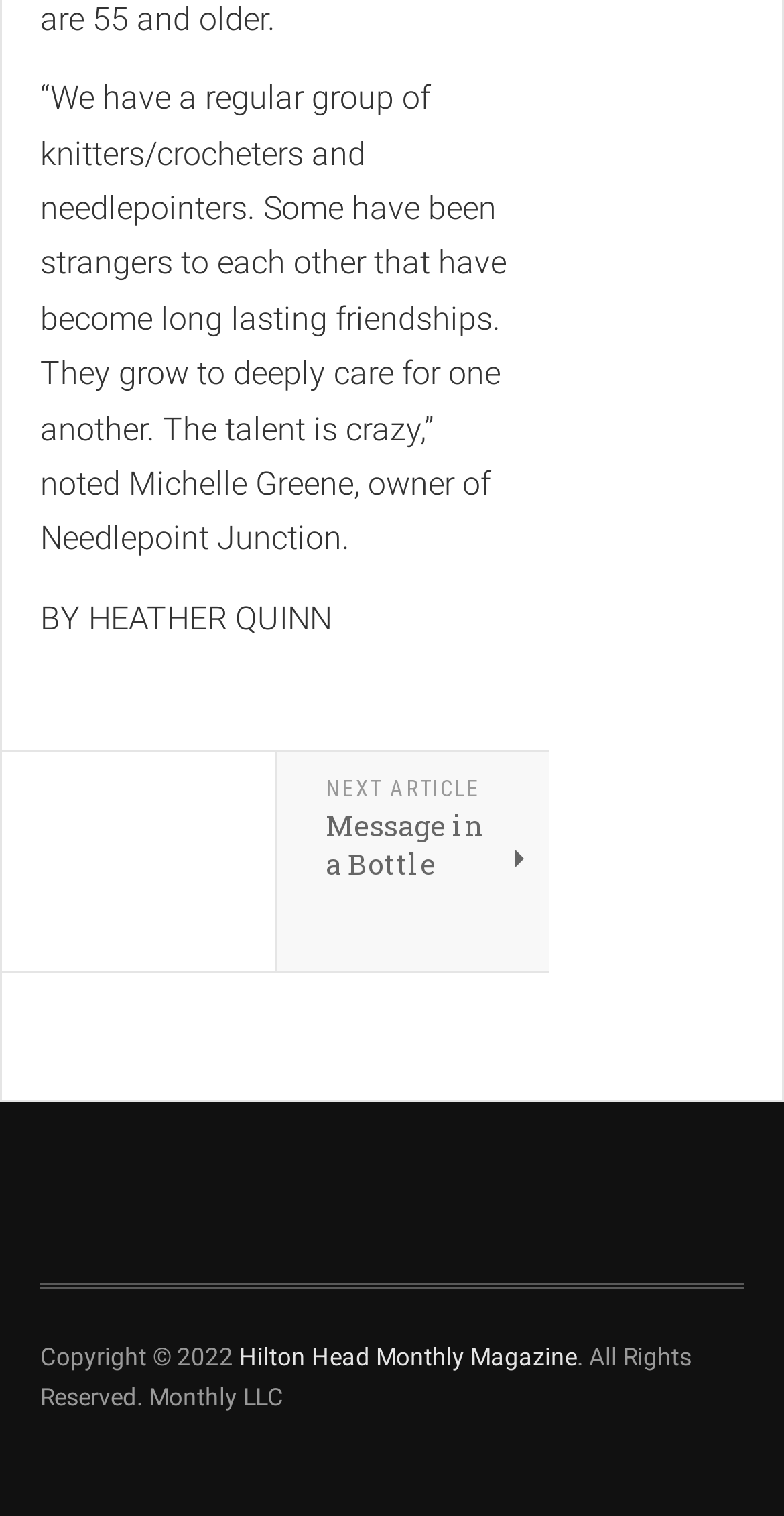Predict the bounding box for the UI component with the following description: "Hilton Head Monthly Magazine".

[0.305, 0.886, 0.736, 0.904]